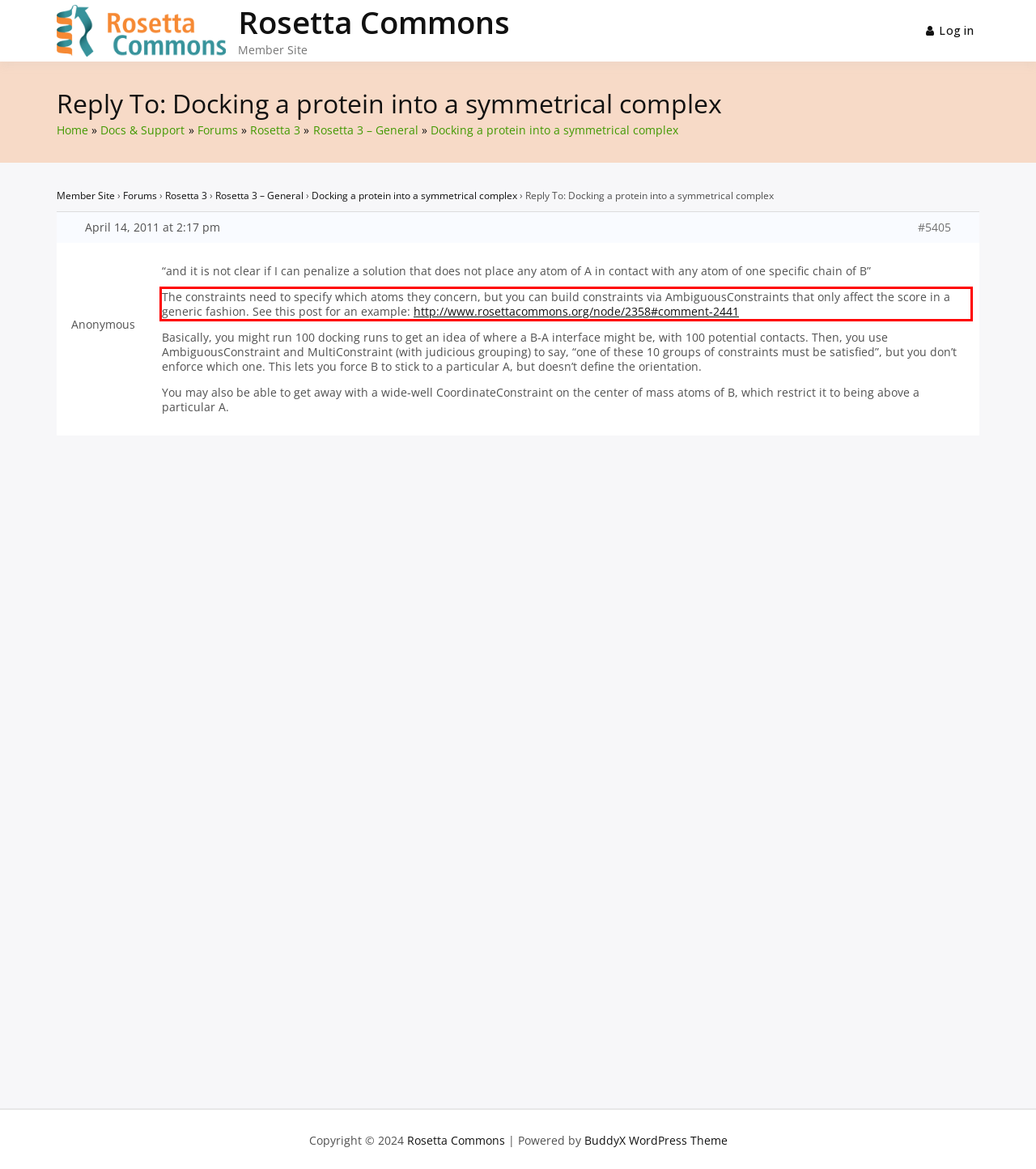Identify and extract the text within the red rectangle in the screenshot of the webpage.

The constraints need to specify which atoms they concern, but you can build constraints via AmbiguousConstraints that only affect the score in a generic fashion. See this post for an example: http://www.rosettacommons.org/node/2358#comment-2441